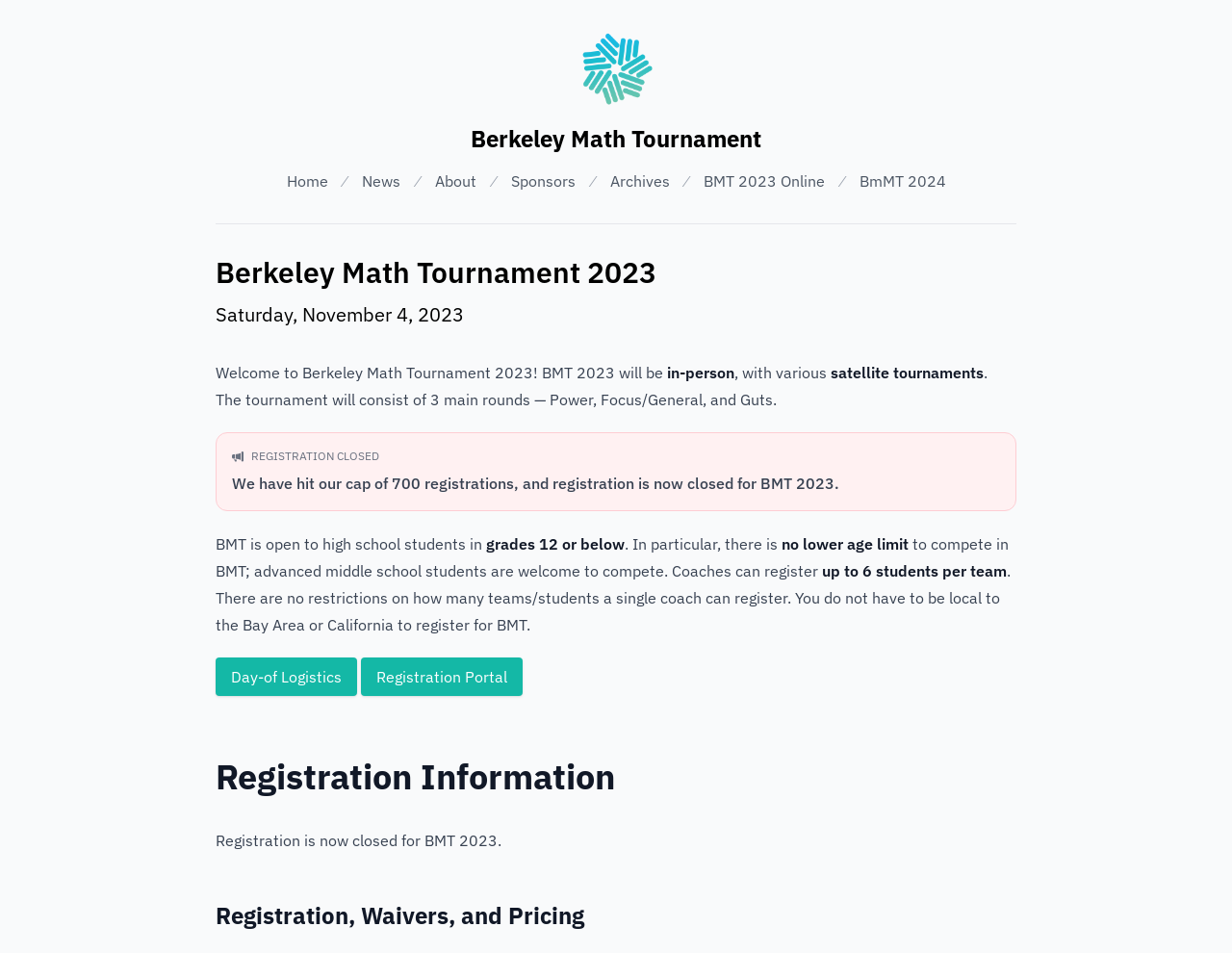What is the name of the tournament?
Refer to the screenshot and answer in one word or phrase.

Berkeley Math Tournament 2023